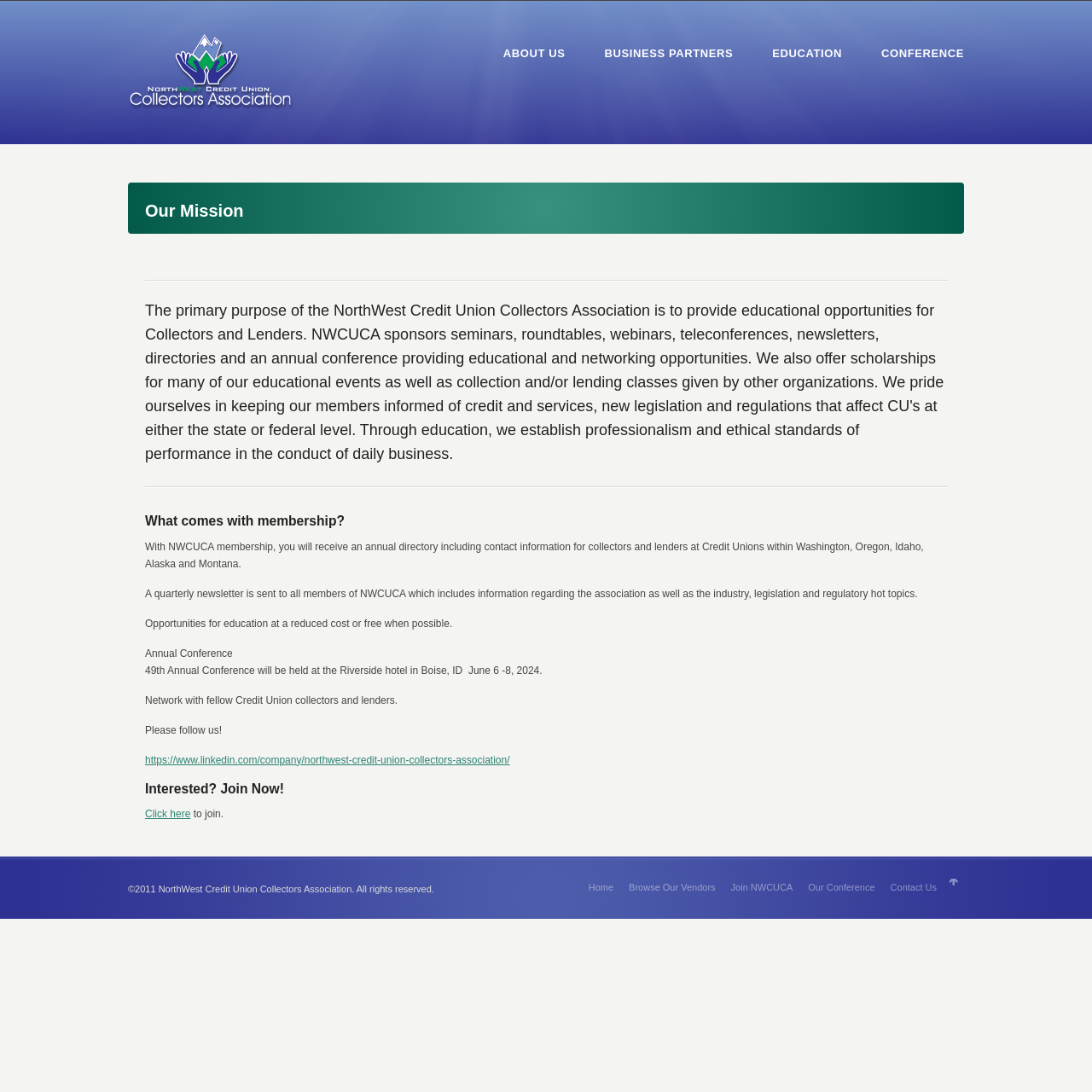Could you specify the bounding box coordinates for the clickable section to complete the following instruction: "Read about What comes with membership?"?

[0.133, 0.47, 0.867, 0.485]